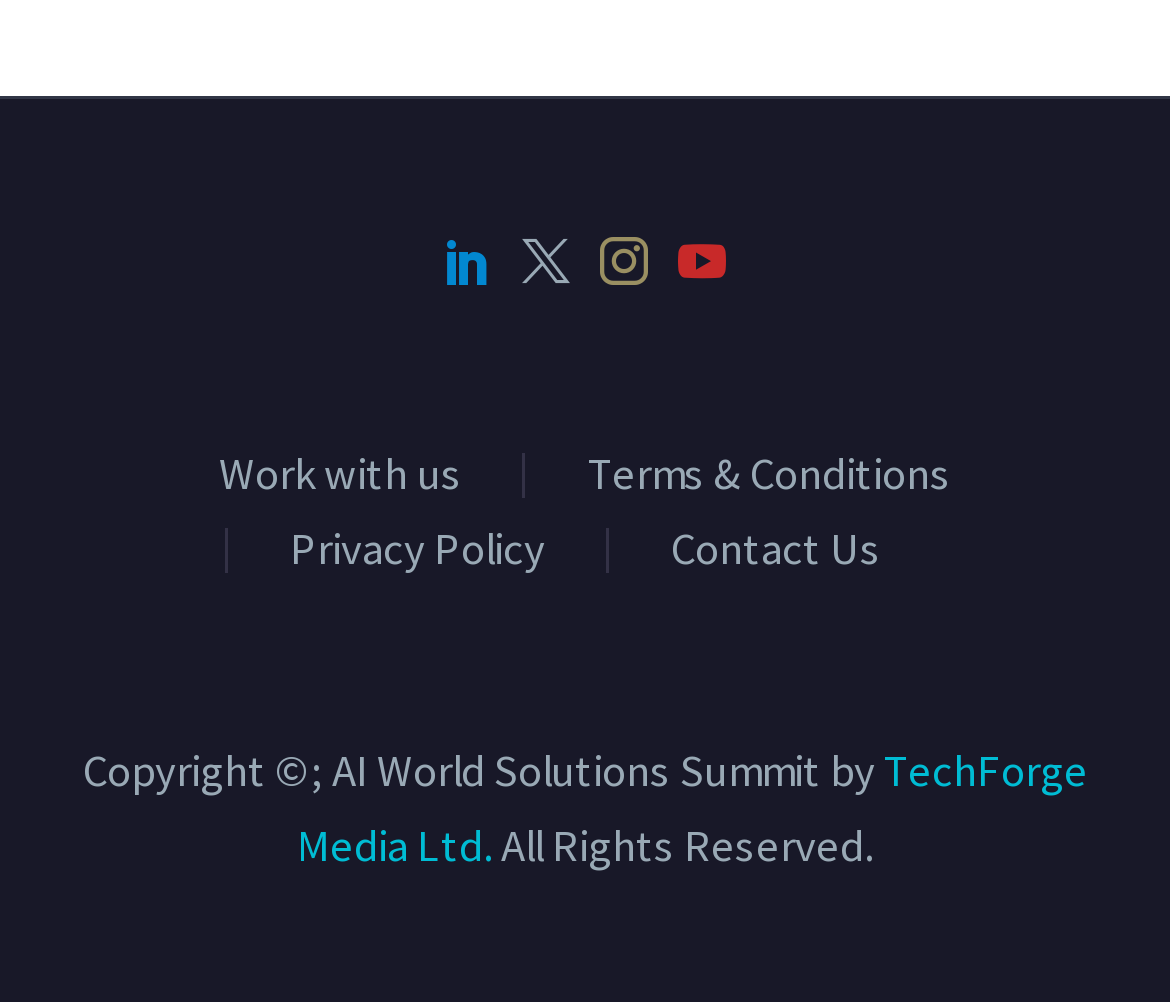Refer to the screenshot and answer the following question in detail:
How many links are there in the footer section?

I counted the number of links in the footer section of the webpage and found five links, including 'Work with us', 'Terms & Conditions', 'Privacy Policy', 'Contact Us', and 'TechForge Media Ltd.'.